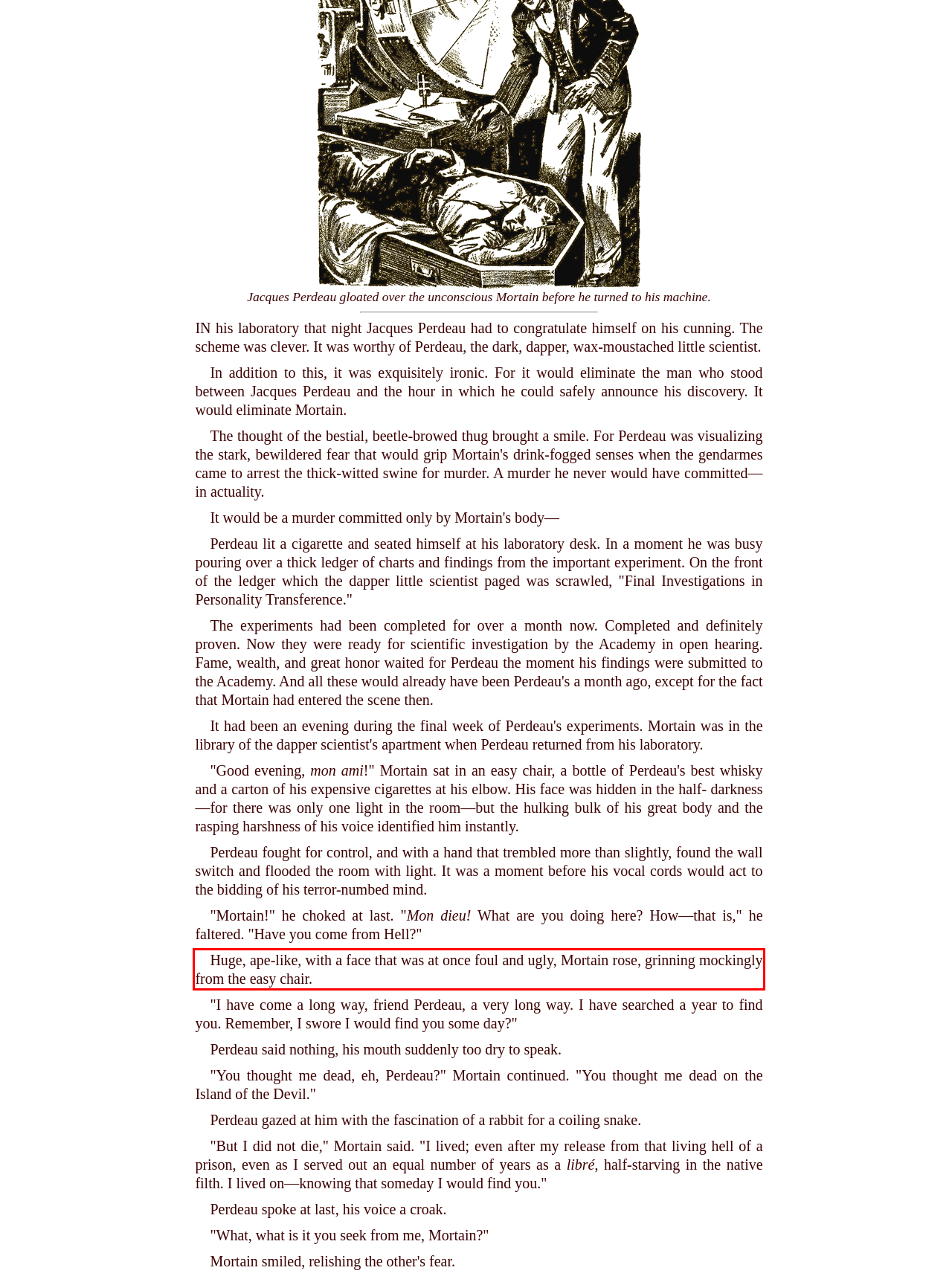Observe the screenshot of the webpage that includes a red rectangle bounding box. Conduct OCR on the content inside this red bounding box and generate the text.

Huge, ape-like, with a face that was at once foul and ugly, Mortain rose, grinning mockingly from the easy chair.